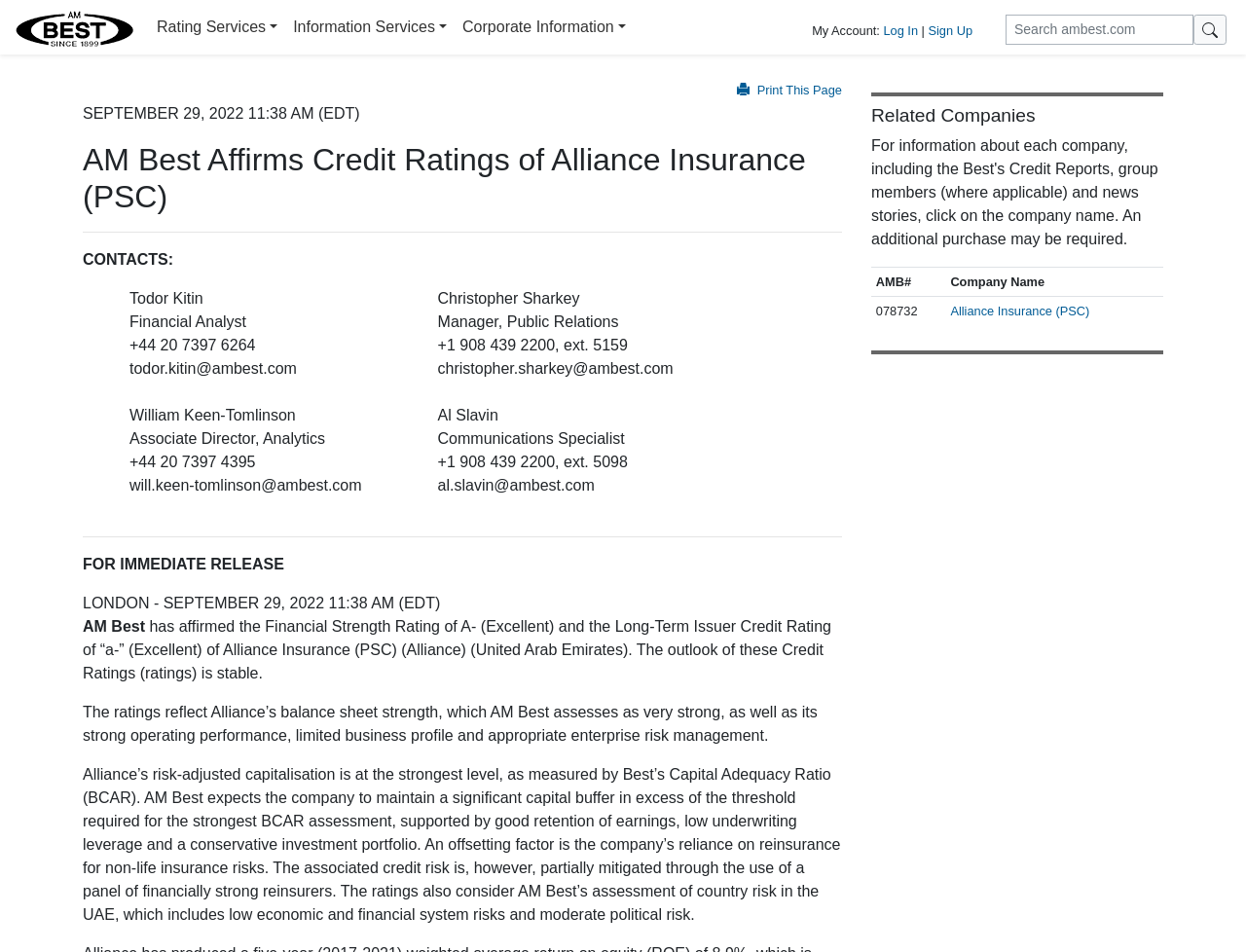How many contacts are listed on the webpage?
Look at the image and provide a short answer using one word or a phrase.

4